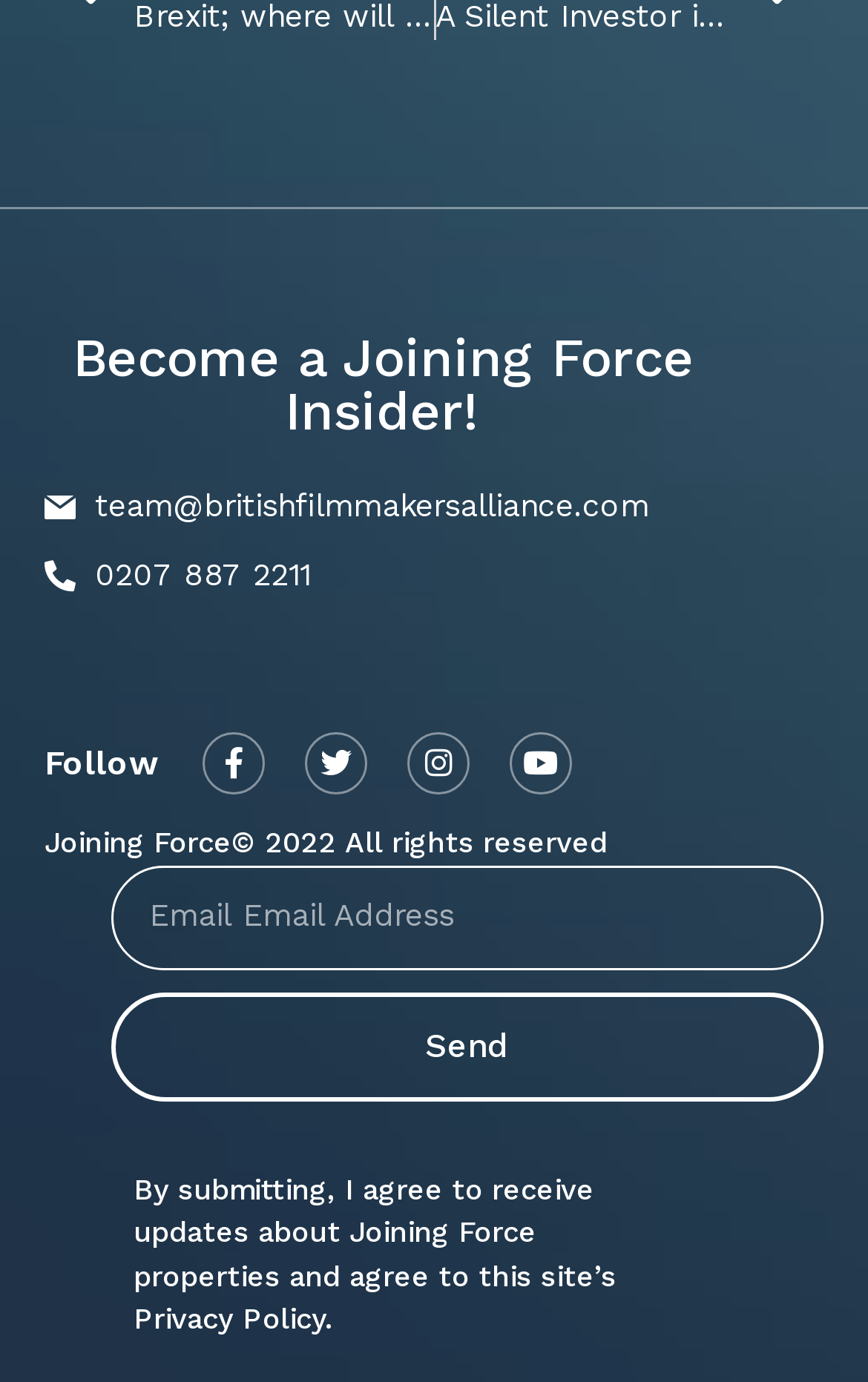Could you determine the bounding box coordinates of the clickable element to complete the instruction: "Call the phone number"? Provide the coordinates as four float numbers between 0 and 1, i.e., [left, top, right, bottom].

[0.051, 0.4, 0.358, 0.433]